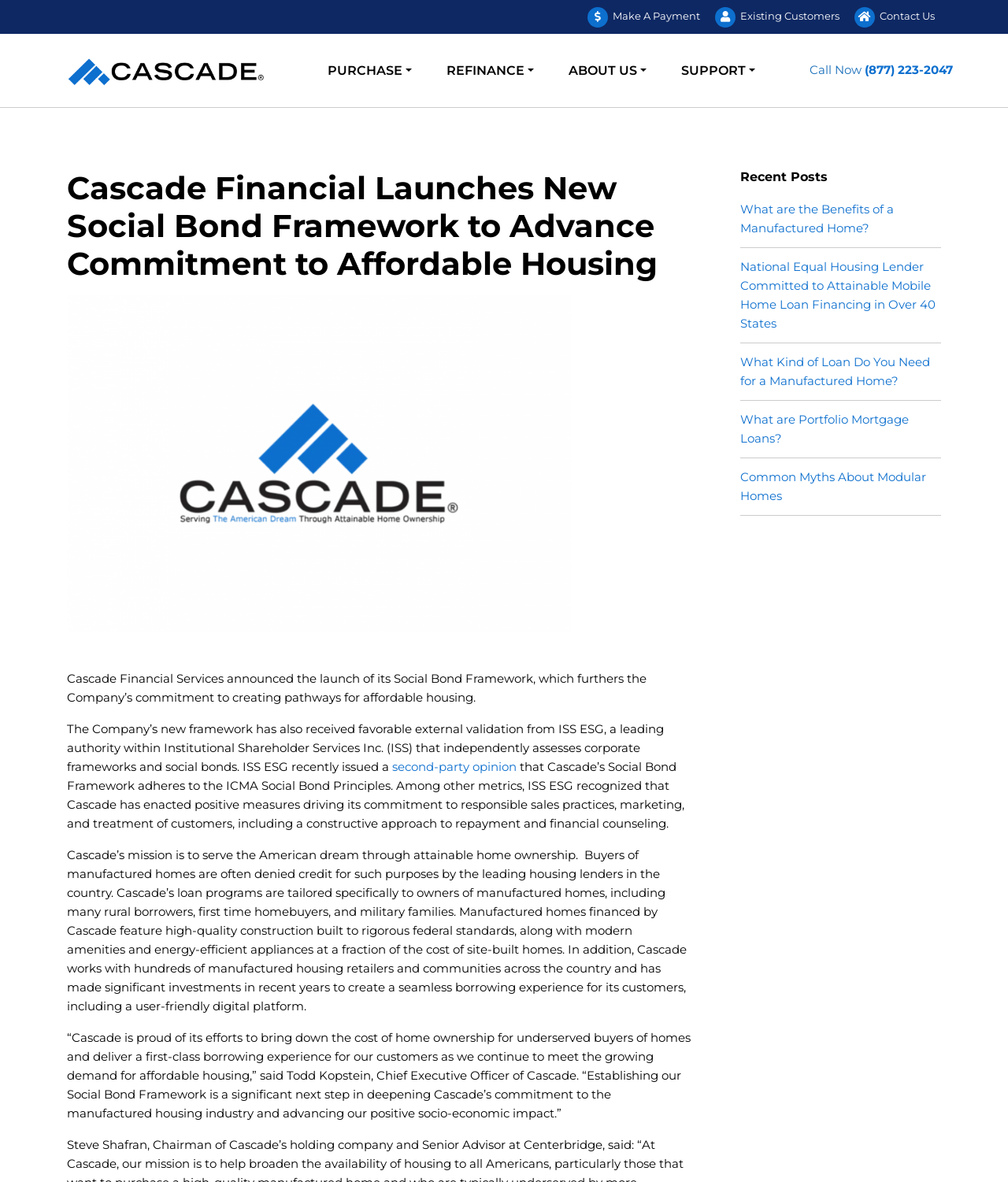What is the phone number to call for more information?
Using the information from the image, answer the question thoroughly.

The phone number to call for more information is located at the top of the webpage, next to the 'Call Now' button, and is listed as '(877) 223-2047'.